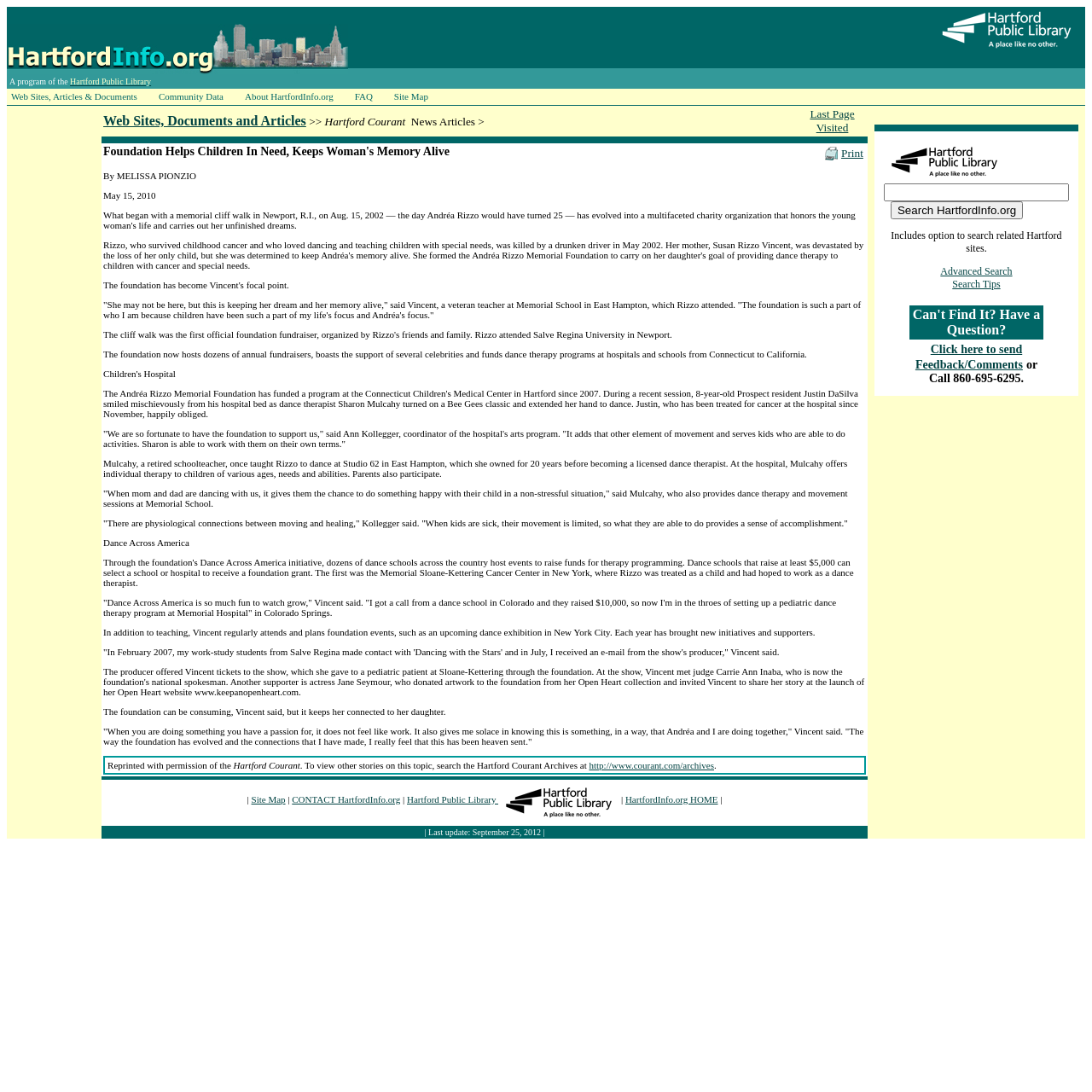Locate the bounding box coordinates of the element that should be clicked to fulfill the instruction: "Make a donation".

None